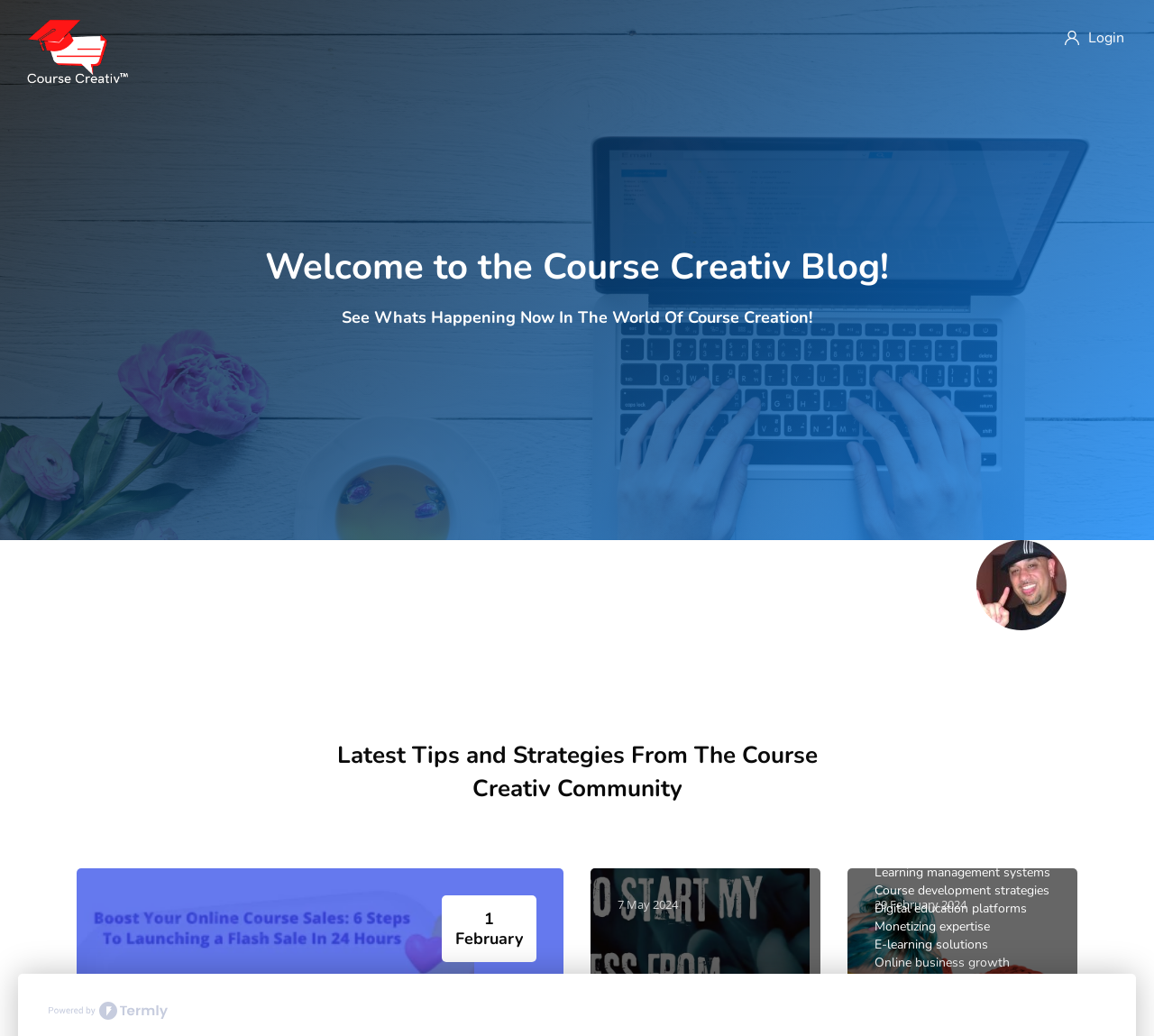Determine the bounding box coordinates for the element that should be clicked to follow this instruction: "Click on the Course Creativ logo". The coordinates should be given as four float numbers between 0 and 1, in the format [left, top, right, bottom].

[0.02, 0.013, 0.113, 0.091]